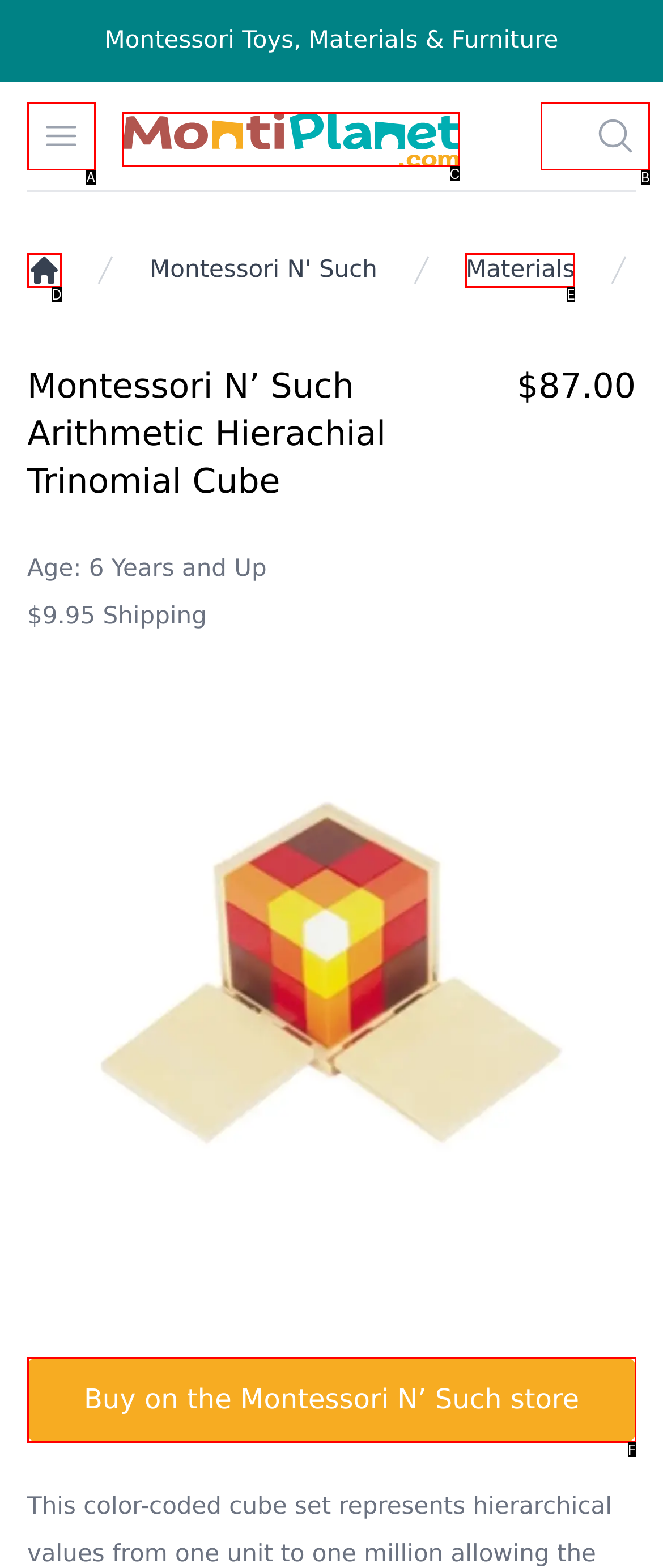Choose the HTML element that best fits the given description: Your Company. Answer by stating the letter of the option.

C